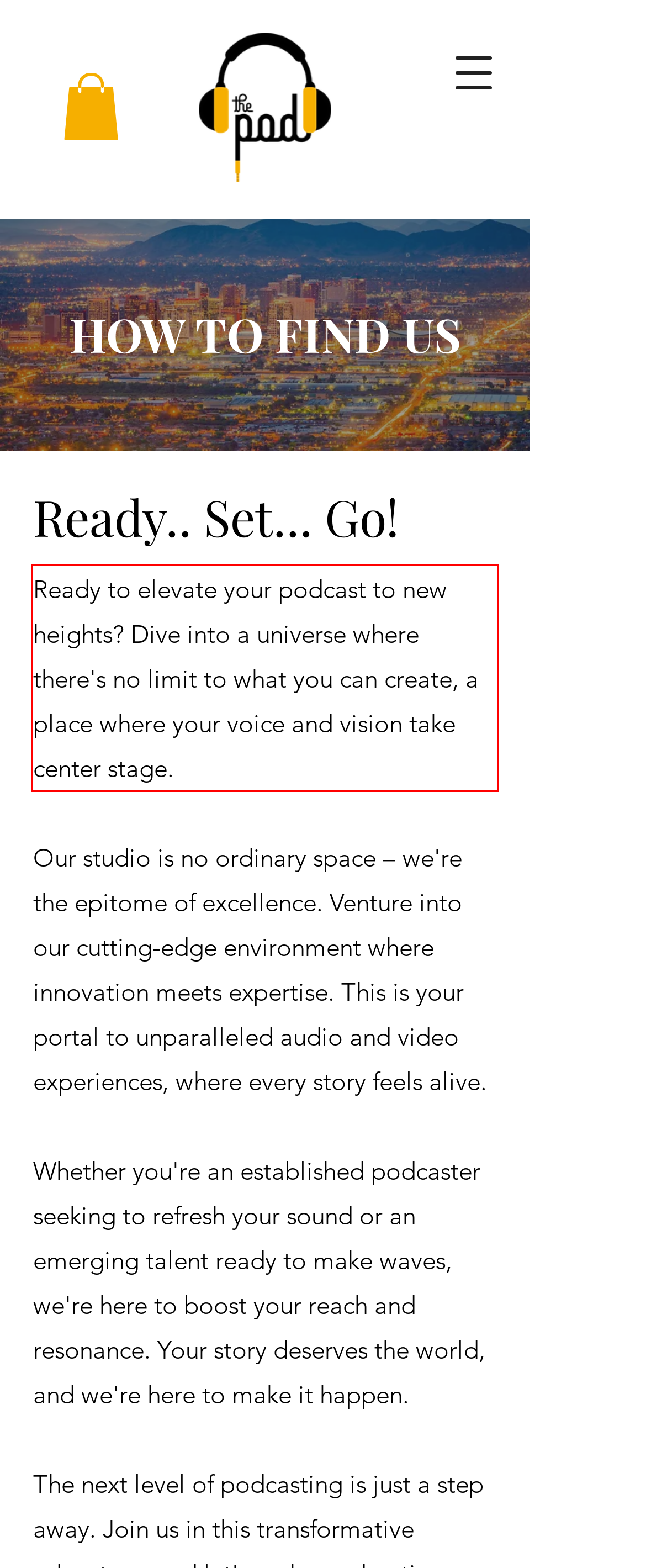Using the provided screenshot, read and generate the text content within the red-bordered area.

Ready to elevate your podcast to new heights? Dive into a universe where there's no limit to what you can create, a place where your voice and vision take center stage.